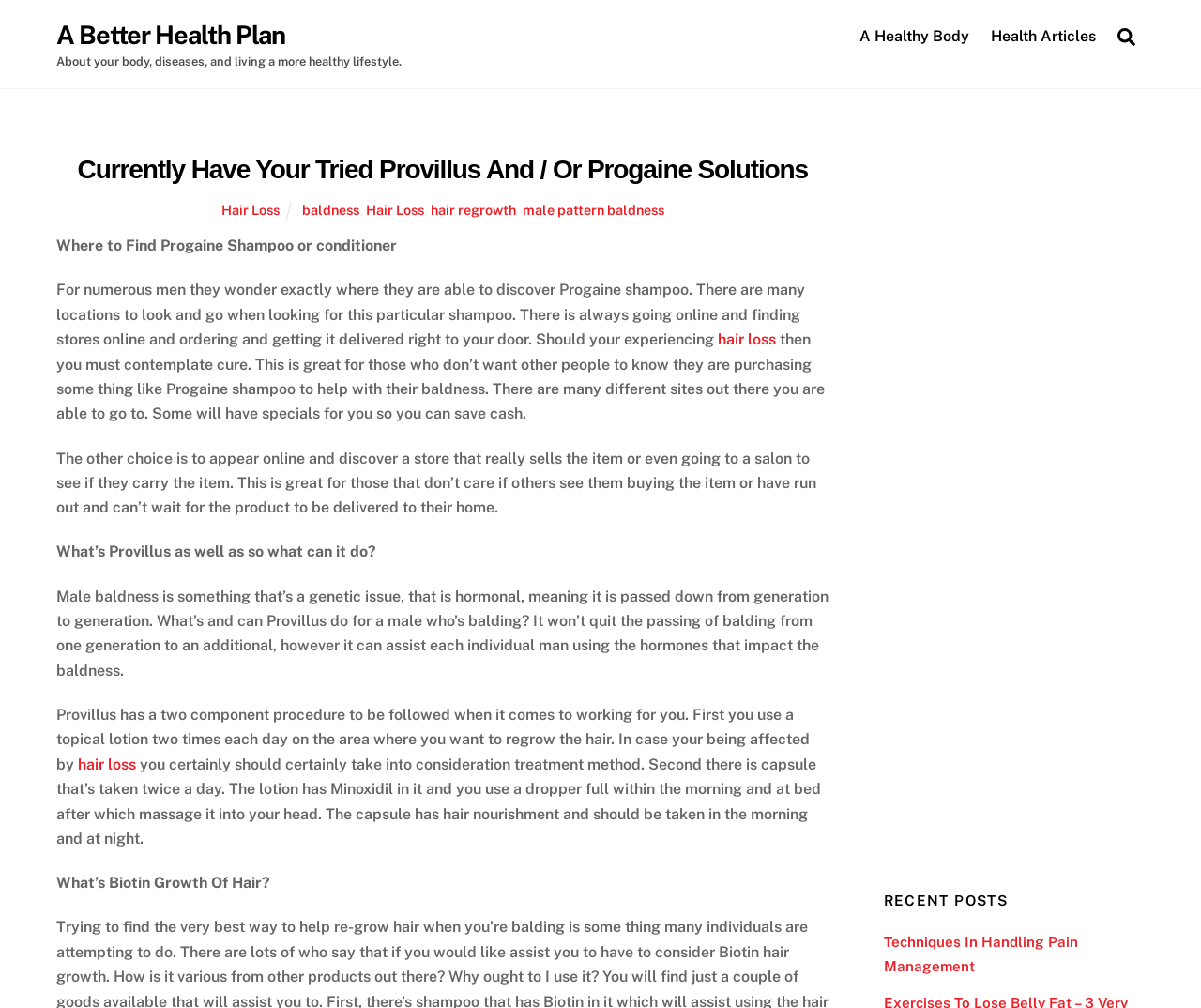Pinpoint the bounding box coordinates of the element you need to click to execute the following instruction: "Check 'RECENT POSTS'". The bounding box should be represented by four float numbers between 0 and 1, in the format [left, top, right, bottom].

[0.736, 0.884, 0.953, 0.903]